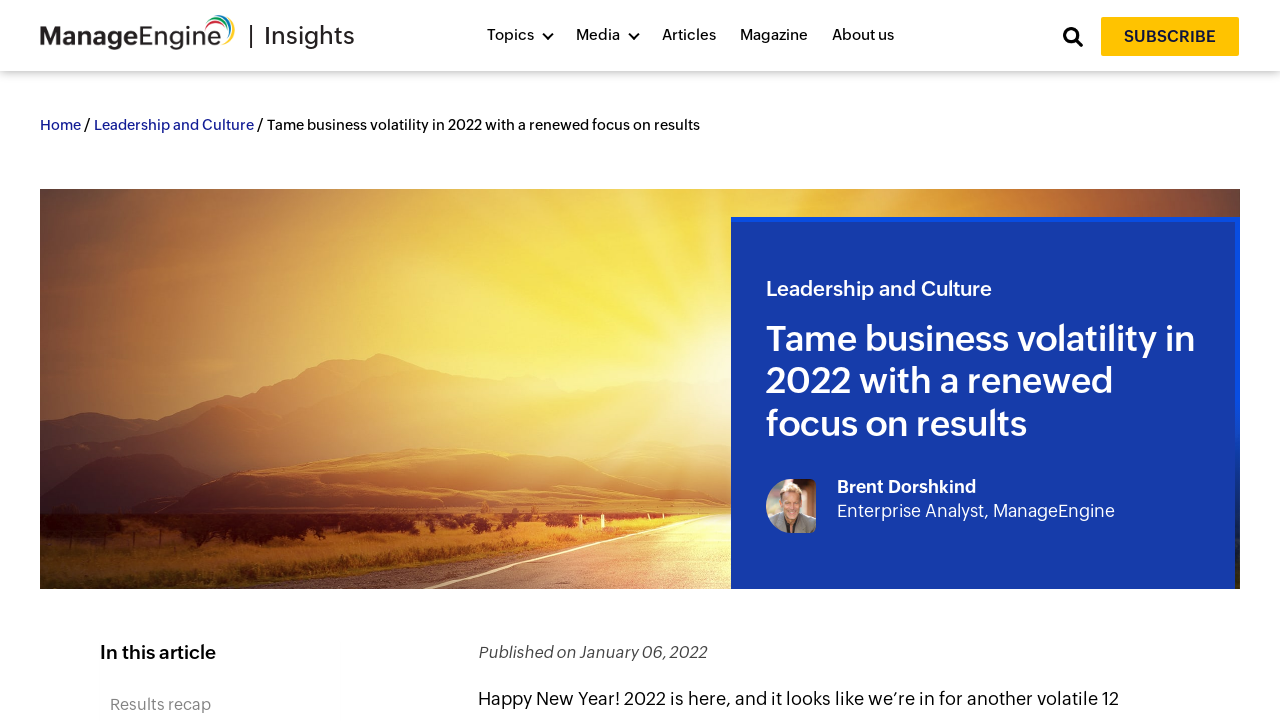Find the bounding box of the element with the following description: "Subscribe". The coordinates must be four float numbers between 0 and 1, formatted as [left, top, right, bottom].

[0.86, 0.024, 0.968, 0.078]